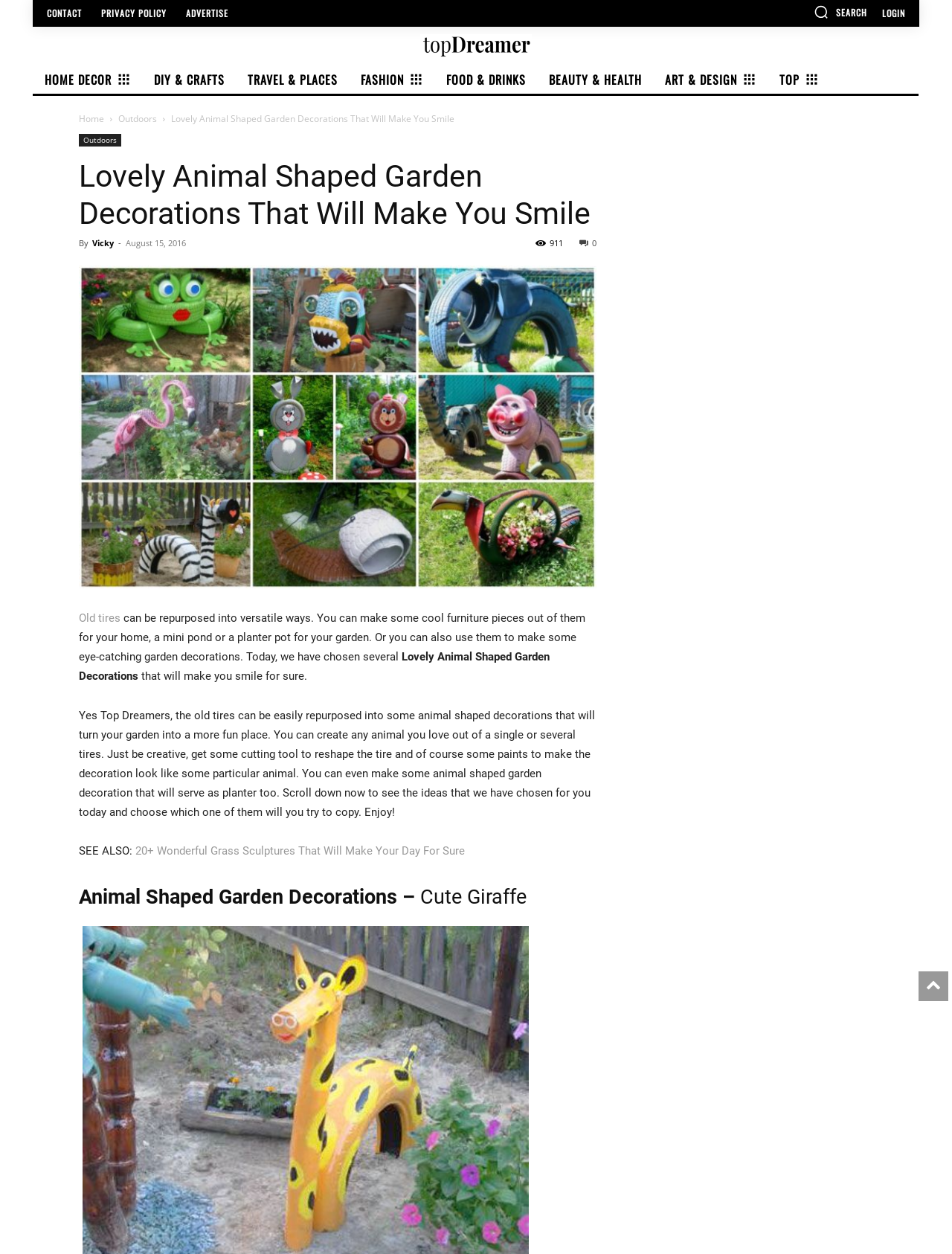Answer the following query with a single word or phrase:
What is the main topic of this webpage?

Garden Decorations